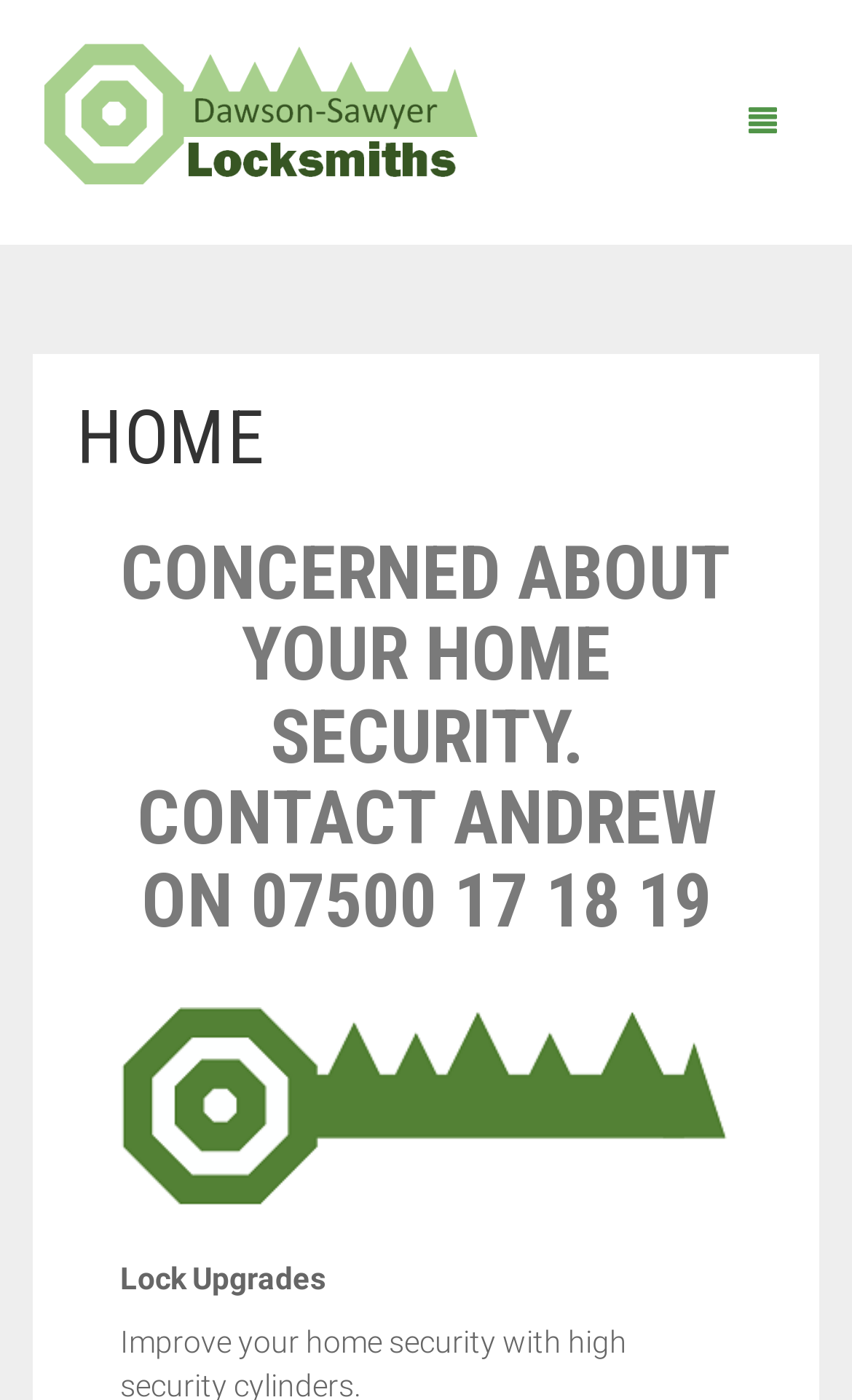Please provide a detailed answer to the question below by examining the image:
Is there a section for videos on the website?

I found the section for videos by looking at the links on the left side of the page, which includes a link that says 'VIDEOS'.